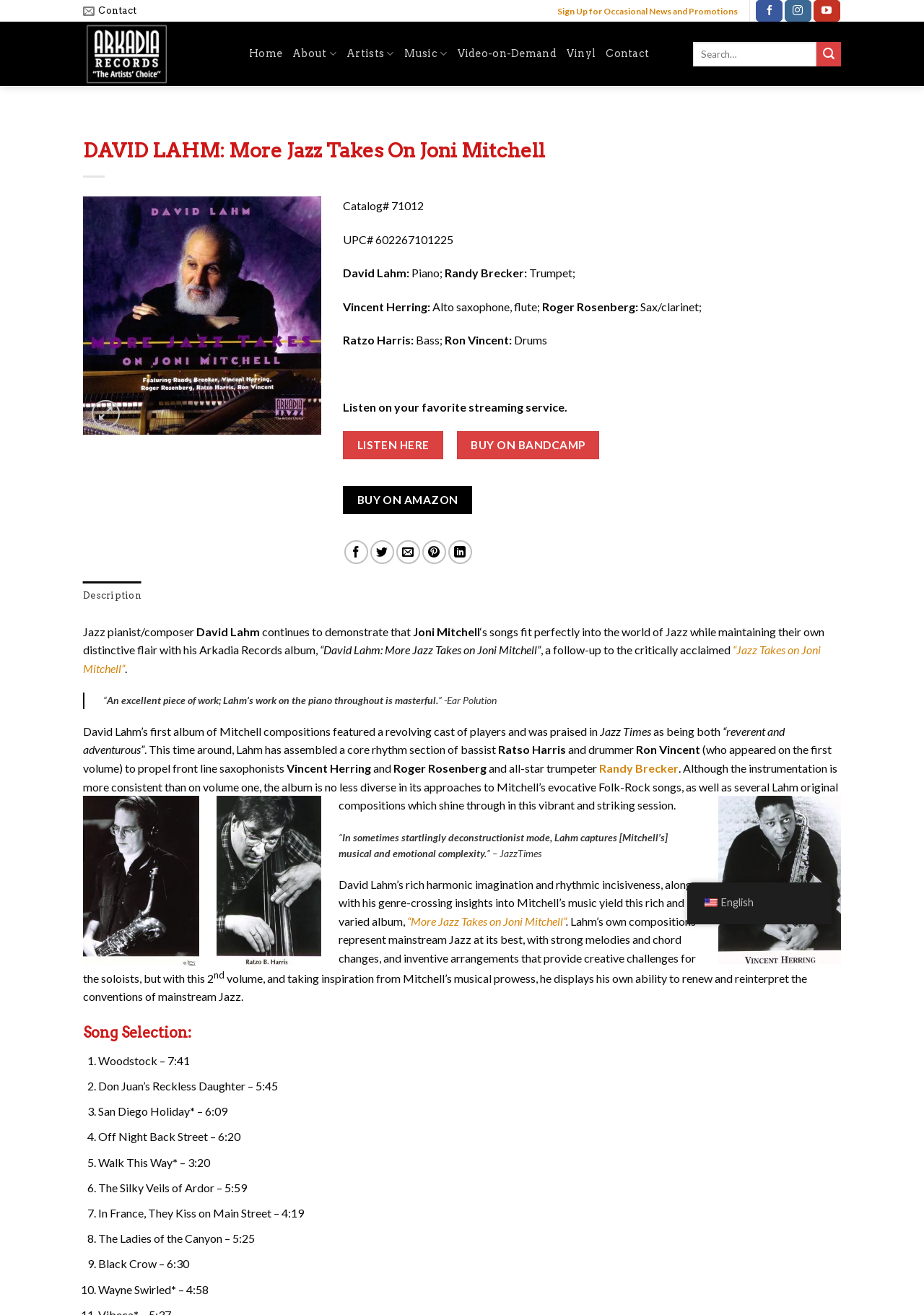Can you pinpoint the bounding box coordinates for the clickable element required for this instruction: "Check stock availability"? The coordinates should be four float numbers between 0 and 1, i.e., [left, top, right, bottom].

None